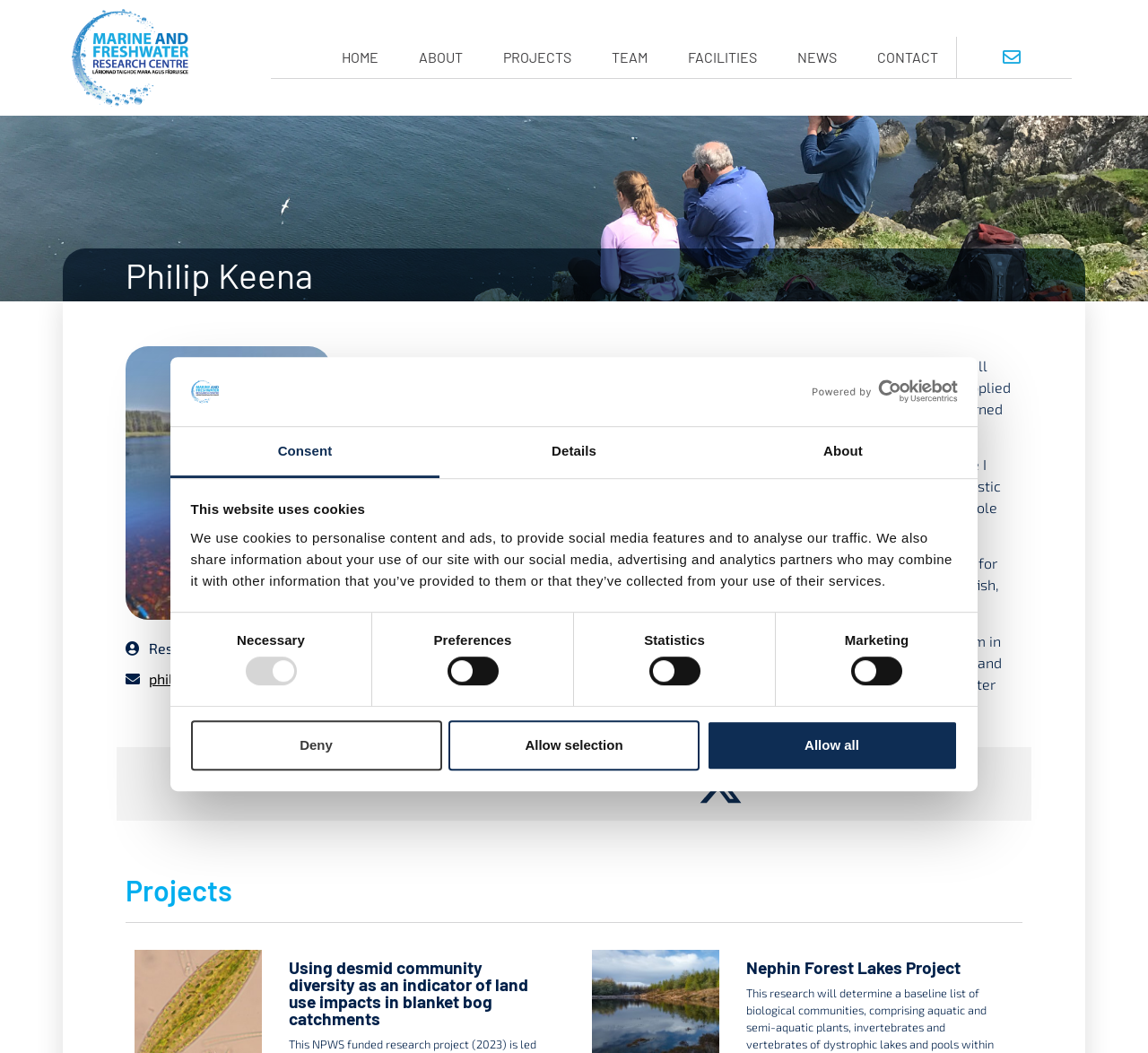Determine the bounding box coordinates of the element that should be clicked to execute the following command: "Click the HOME link".

[0.282, 0.035, 0.345, 0.074]